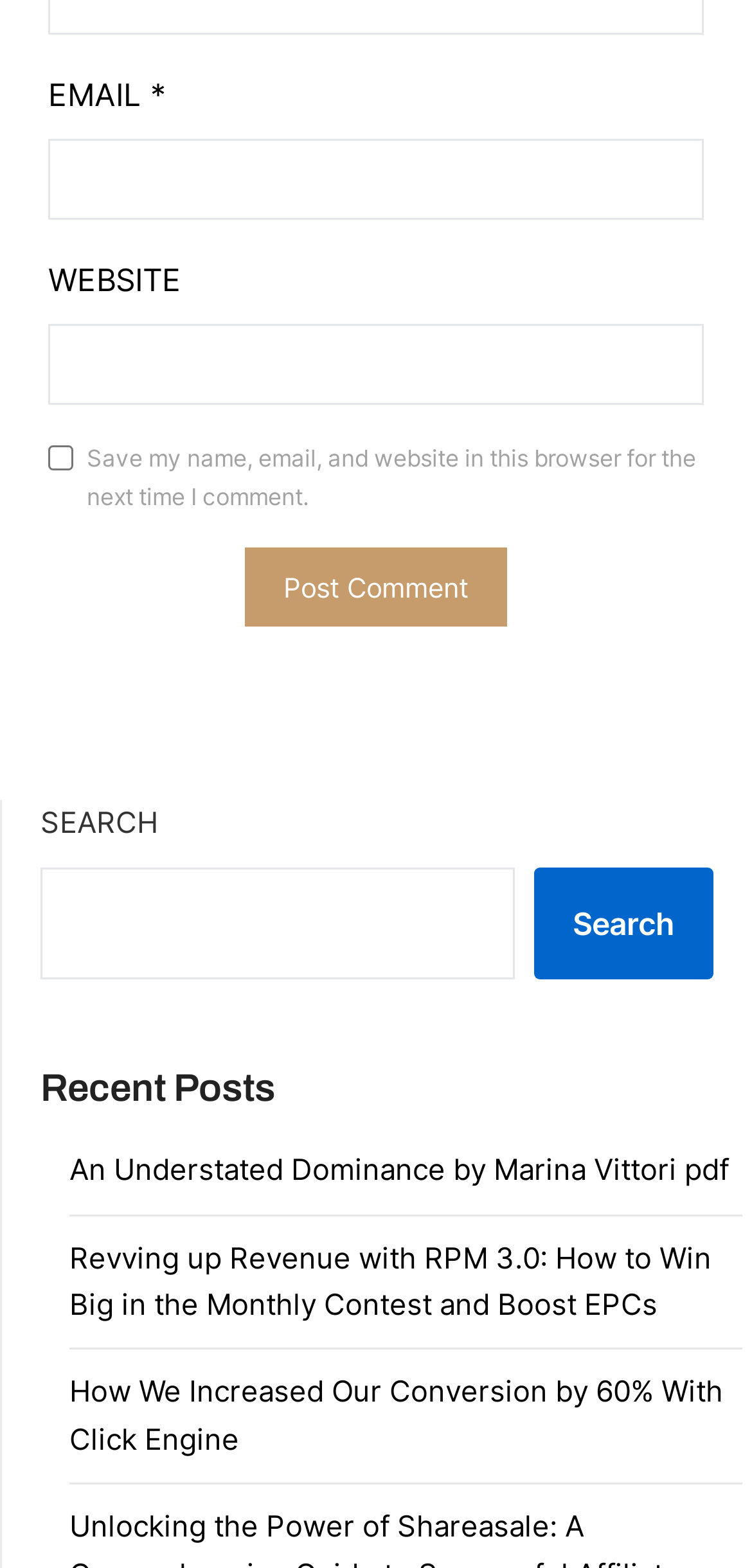Highlight the bounding box coordinates of the element you need to click to perform the following instruction: "Post a comment."

[0.326, 0.35, 0.674, 0.4]